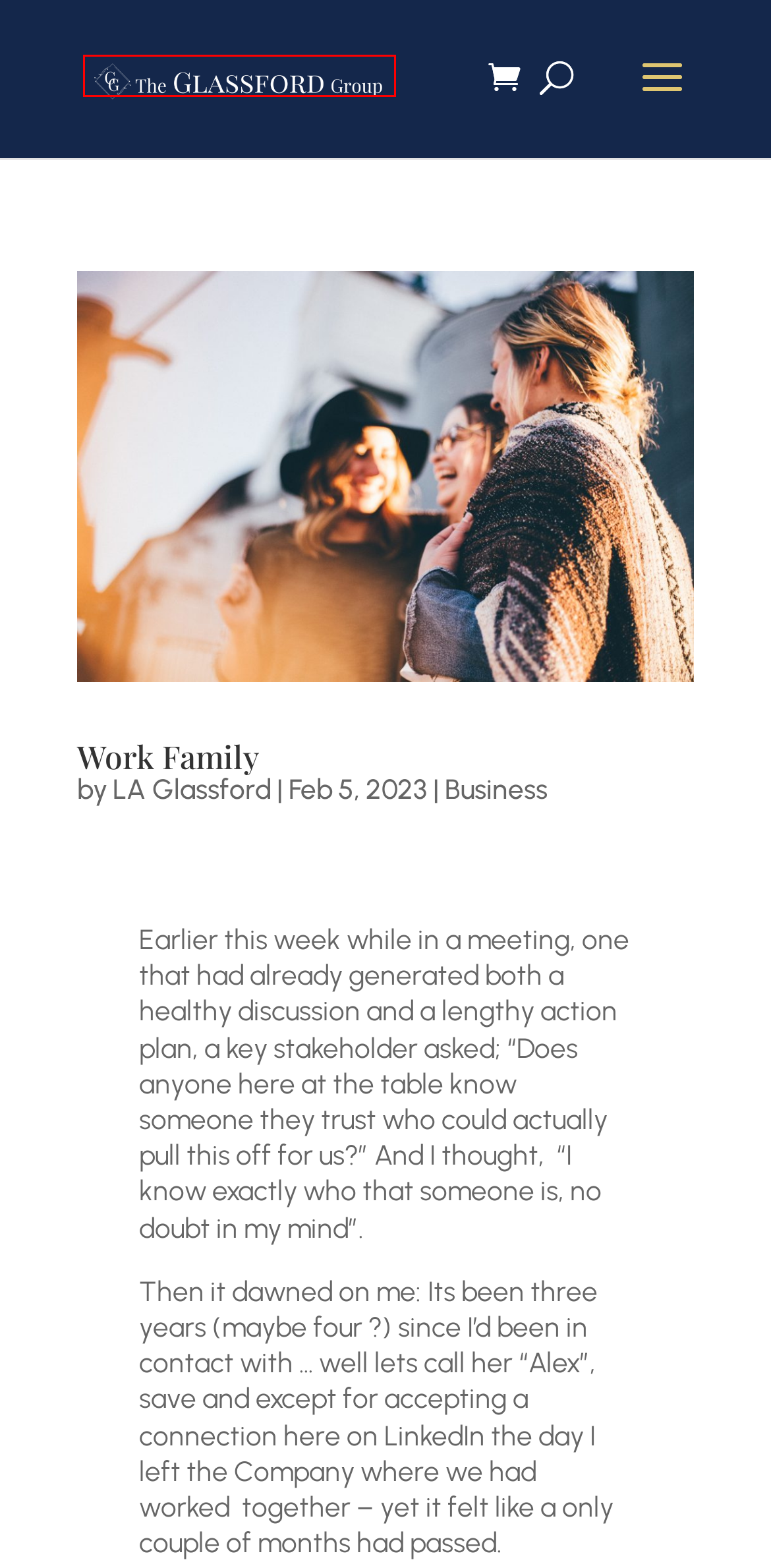Analyze the webpage screenshot with a red bounding box highlighting a UI element. Select the description that best matches the new webpage after clicking the highlighted element. Here are the options:
A. Home - The Glassford Group
B. My Story - The Glassford Group
C. Women Face Ageism At Every Age - The Glassford Group
D. It’s A Work Issue - The Glassford Group
E. Work Family - The Glassford Group
F. LA Glassford - The Glassford Group
G. Do They Know How Old You Are? - The Glassford Group
H. Gender Equity - The Glassford Group

A